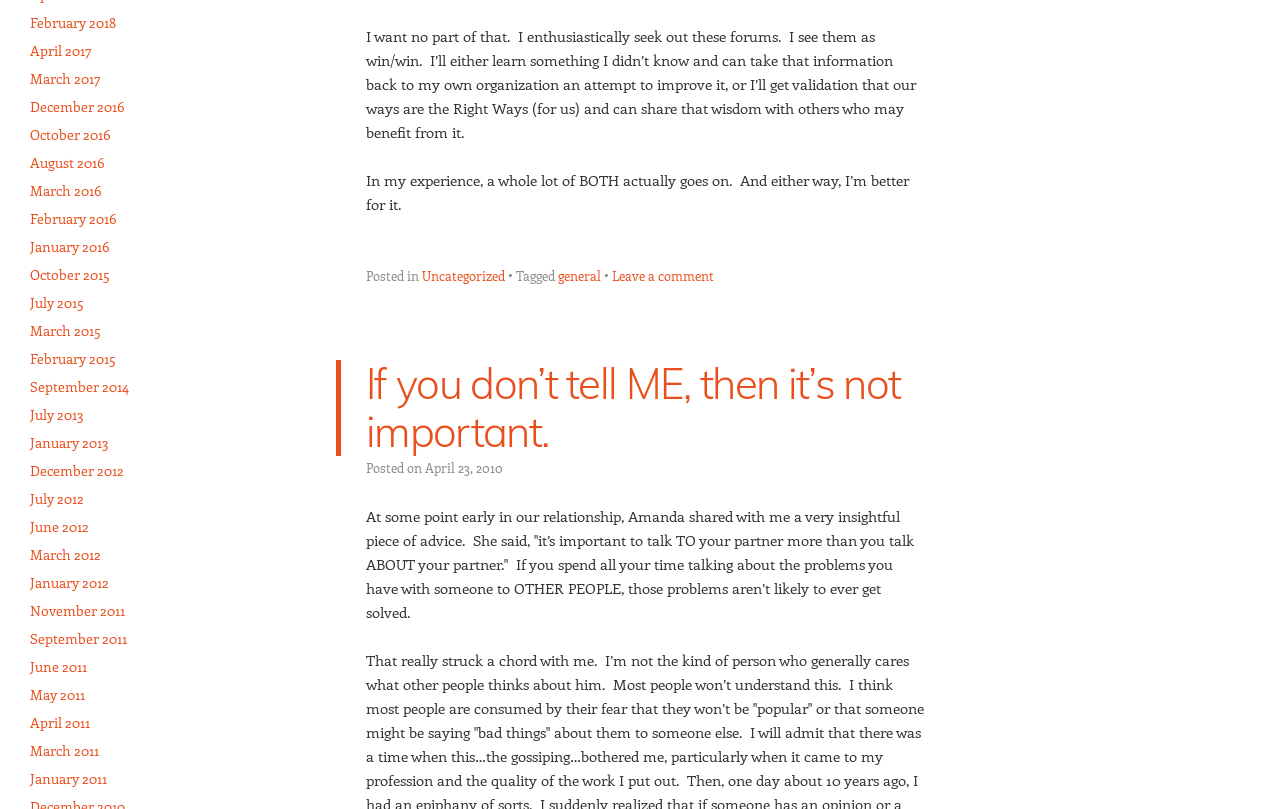Please identify the bounding box coordinates of the area that needs to be clicked to follow this instruction: "Click on the 'Leave a comment' link".

[0.478, 0.33, 0.558, 0.351]